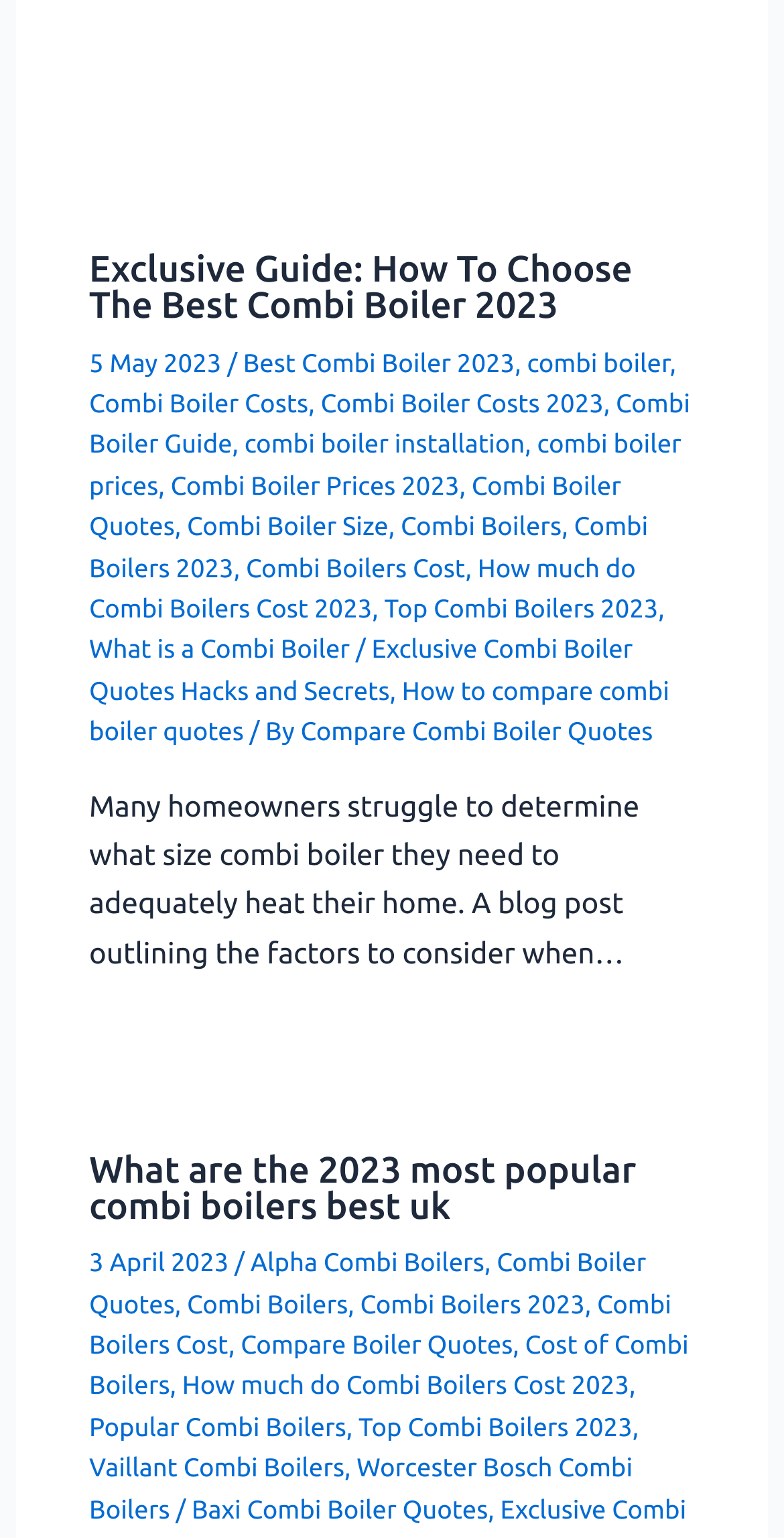Determine the bounding box coordinates of the region I should click to achieve the following instruction: "Click on the link to learn how to choose the best combi boiler 2023". Ensure the bounding box coordinates are four float numbers between 0 and 1, i.e., [left, top, right, bottom].

[0.114, 0.02, 0.886, 0.042]